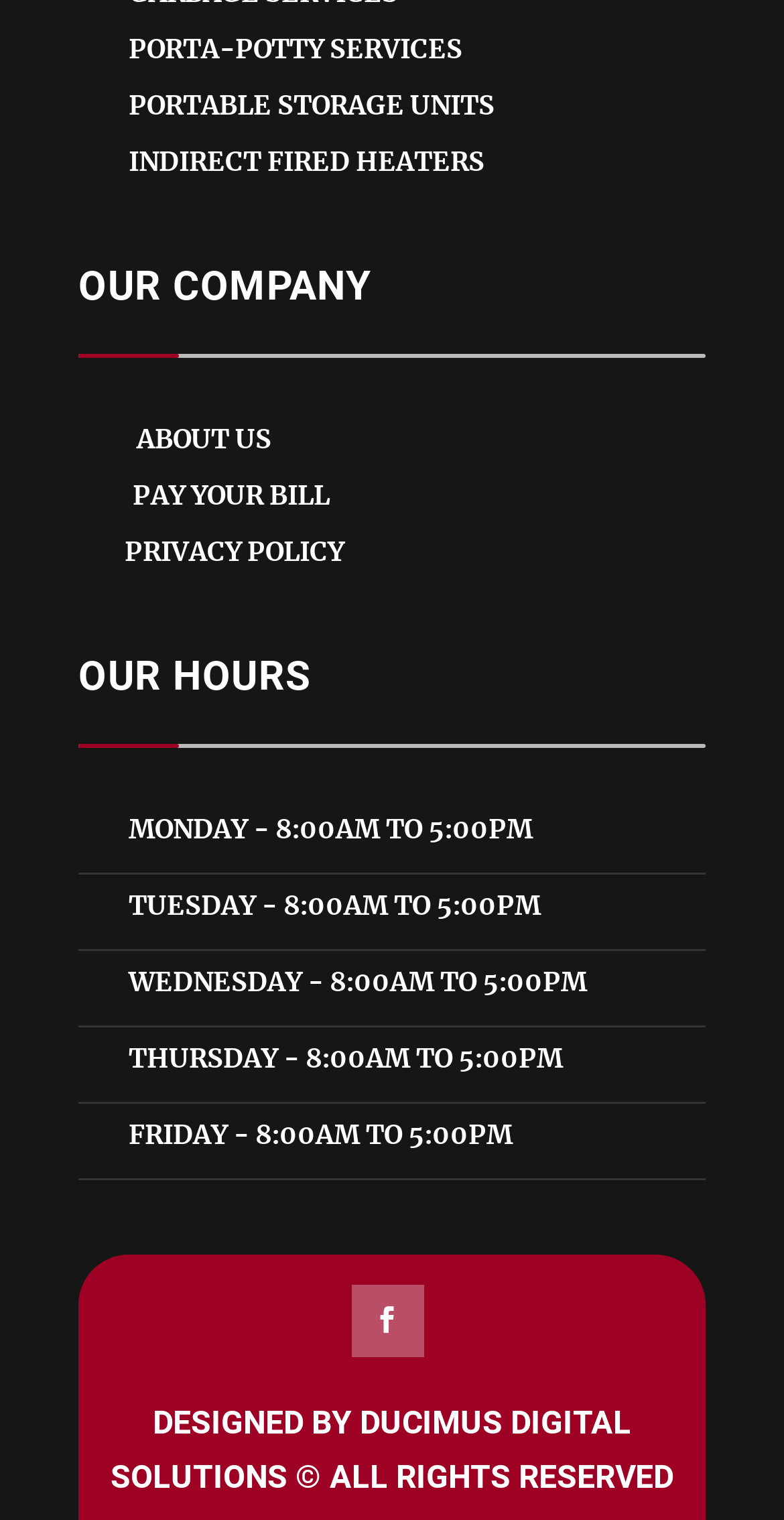Who designed the company's website?
Based on the image, answer the question with as much detail as possible.

The company's website was designed by Ducimus Digital Solutions, as indicated by the 'DESIGNED BY' text and the link to Ducimus Digital Solutions at the bottom of the webpage.